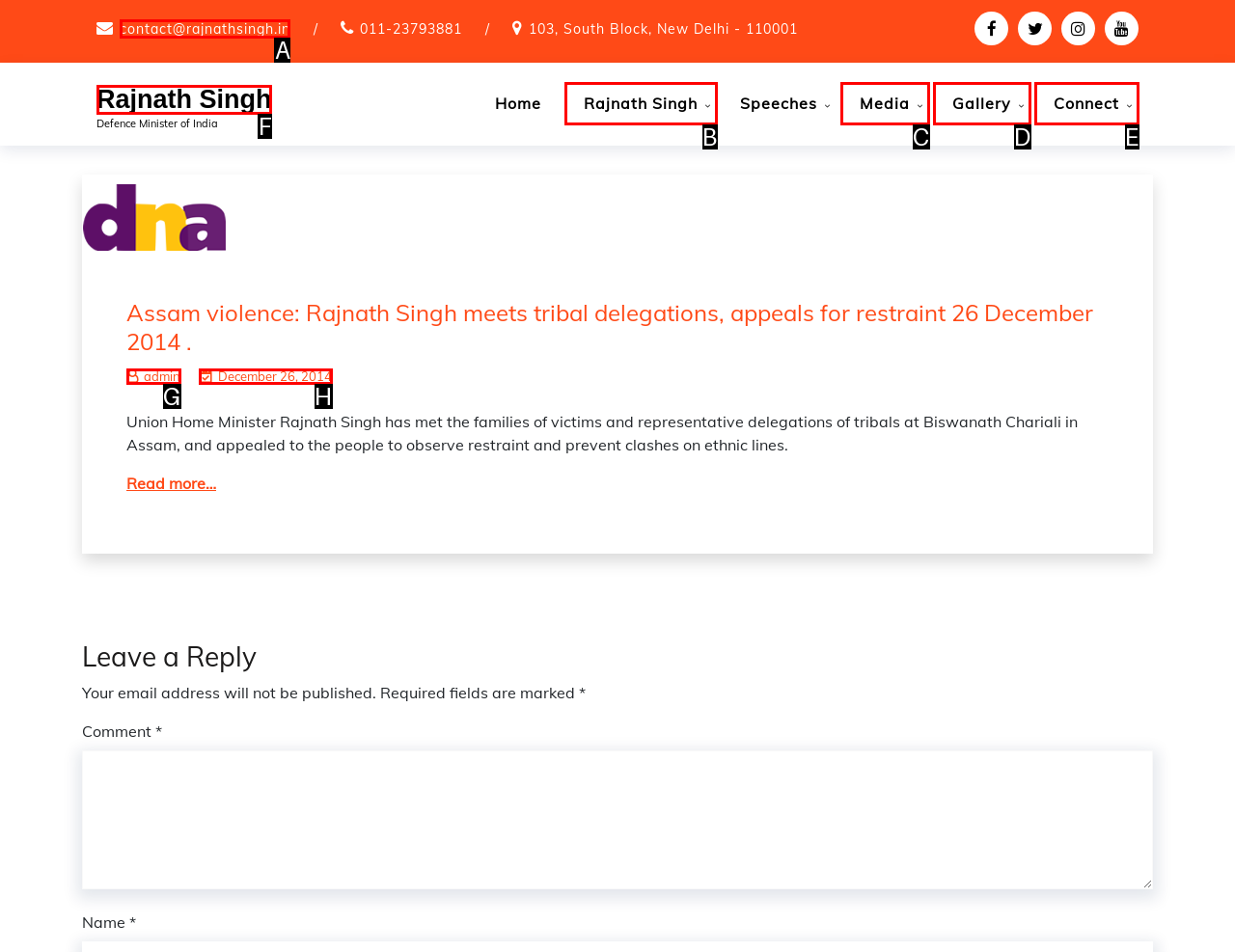Identify the letter of the UI element you should interact with to perform the task: Read the 'Why you may care about version of Android in your device?' section
Reply with the appropriate letter of the option.

None